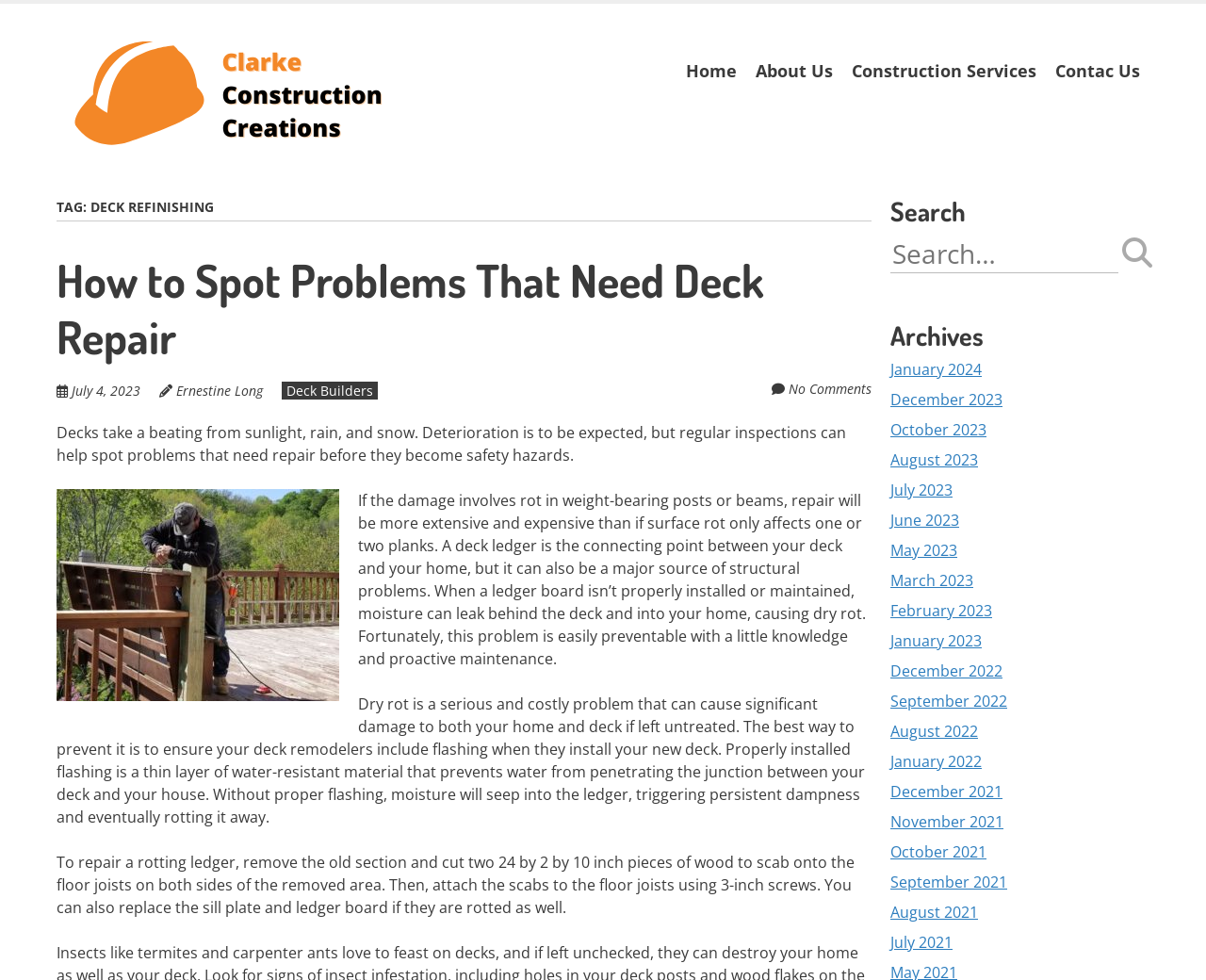Please specify the bounding box coordinates of the clickable region necessary for completing the following instruction: "Click on the 'Home' link". The coordinates must consist of four float numbers between 0 and 1, i.e., [left, top, right, bottom].

[0.561, 0.05, 0.619, 0.095]